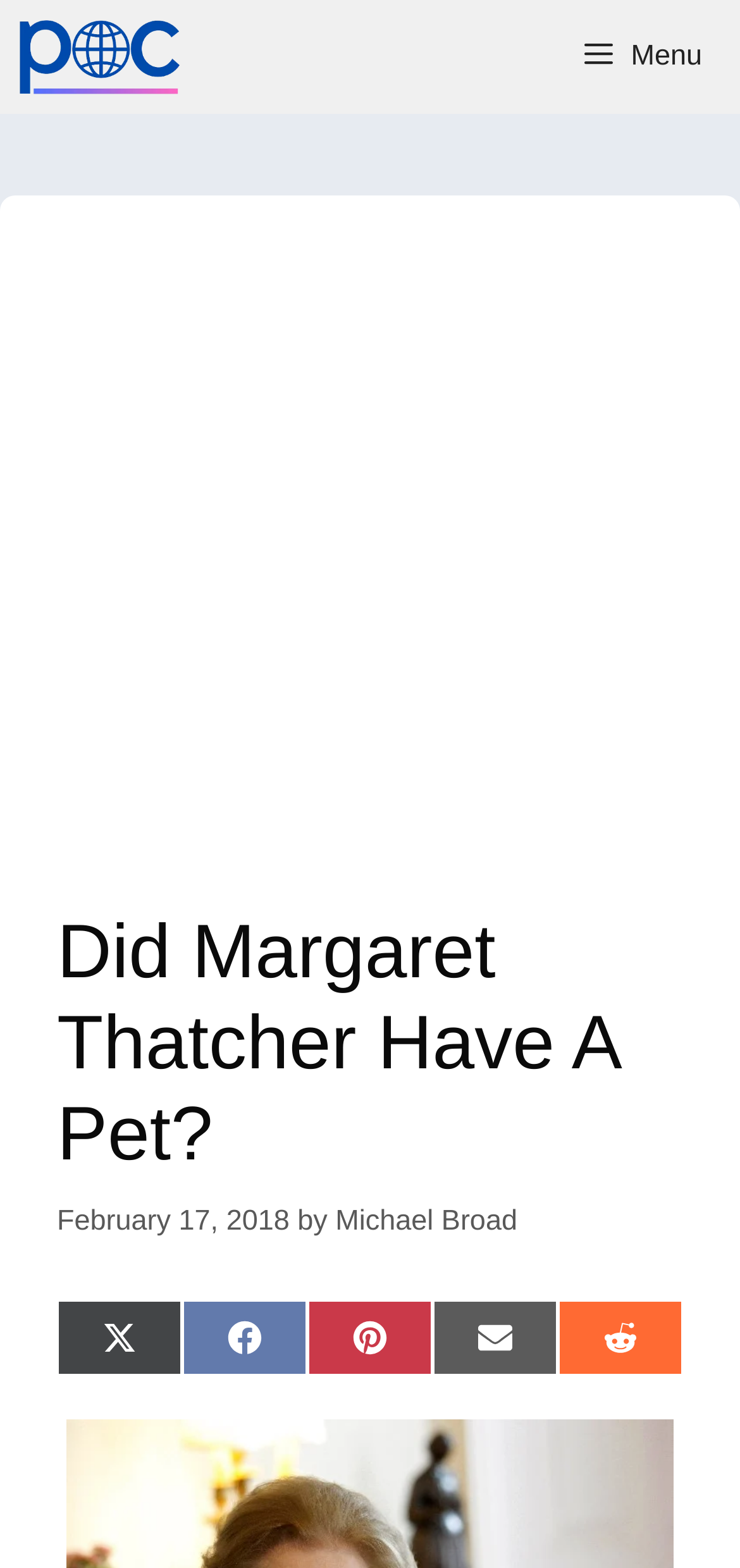Identify the bounding box for the UI element that is described as follows: "Menu".

[0.754, 0.0, 1.0, 0.073]